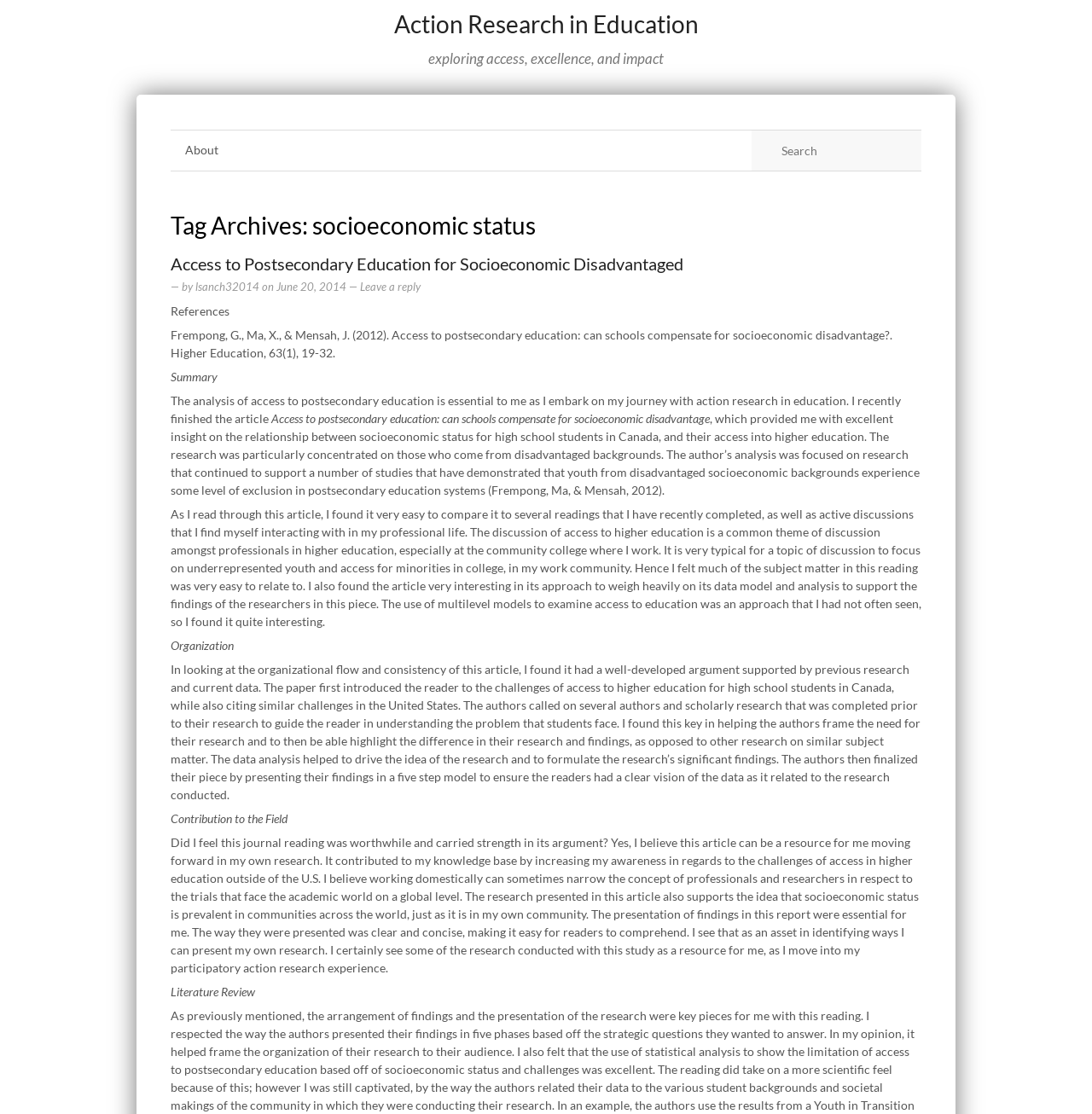Please determine the bounding box coordinates for the UI element described here. Use the format (top-left x, top-left y, bottom-right x, bottom-right y) with values bounded between 0 and 1: June 20, 2014

[0.253, 0.252, 0.317, 0.263]